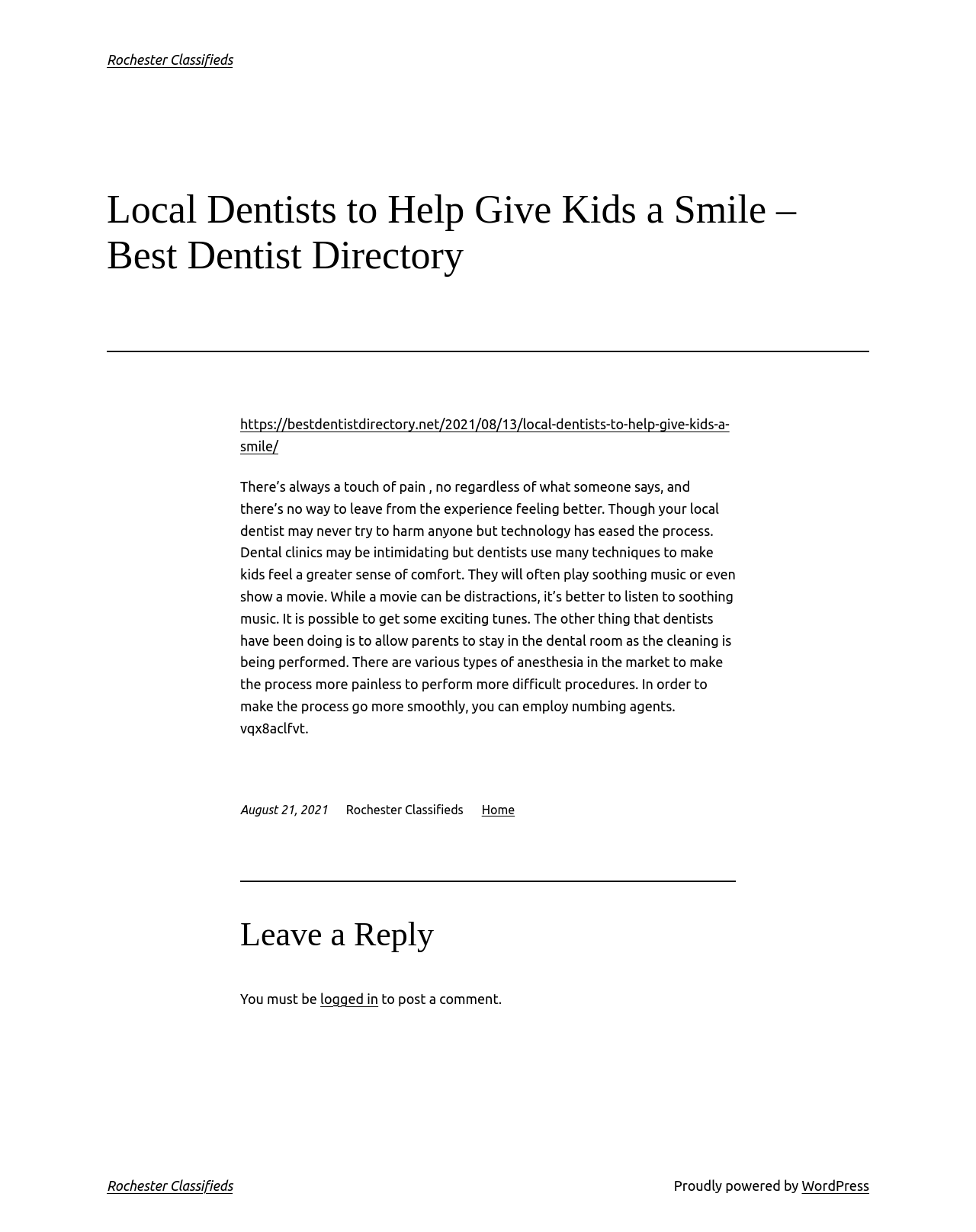Using the elements shown in the image, answer the question comprehensively: What is the purpose of dentists allowing parents to stay in the dental room?

According to the webpage, dentists allow parents to stay in the dental room as the cleaning is being performed to make kids feel a greater sense of comfort. This is one of the techniques used by dentists to make the experience less intimidating for kids.